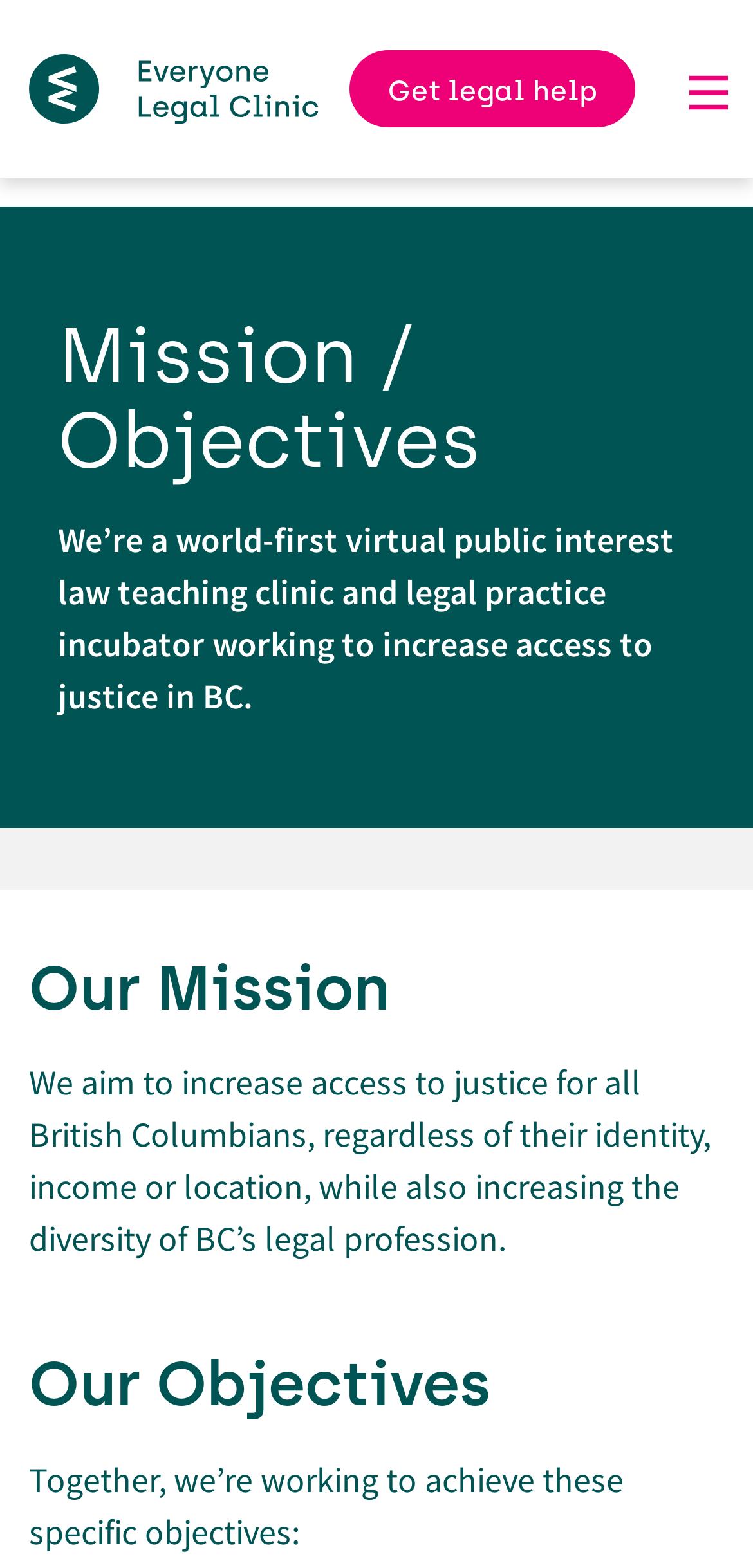Determine the bounding box coordinates for the UI element described. Format the coordinates as (top-left x, top-left y, bottom-right x, bottom-right y) and ensure all values are between 0 and 1. Element description: Skip to main content

[0.459, 0.0, 0.541, 0.004]